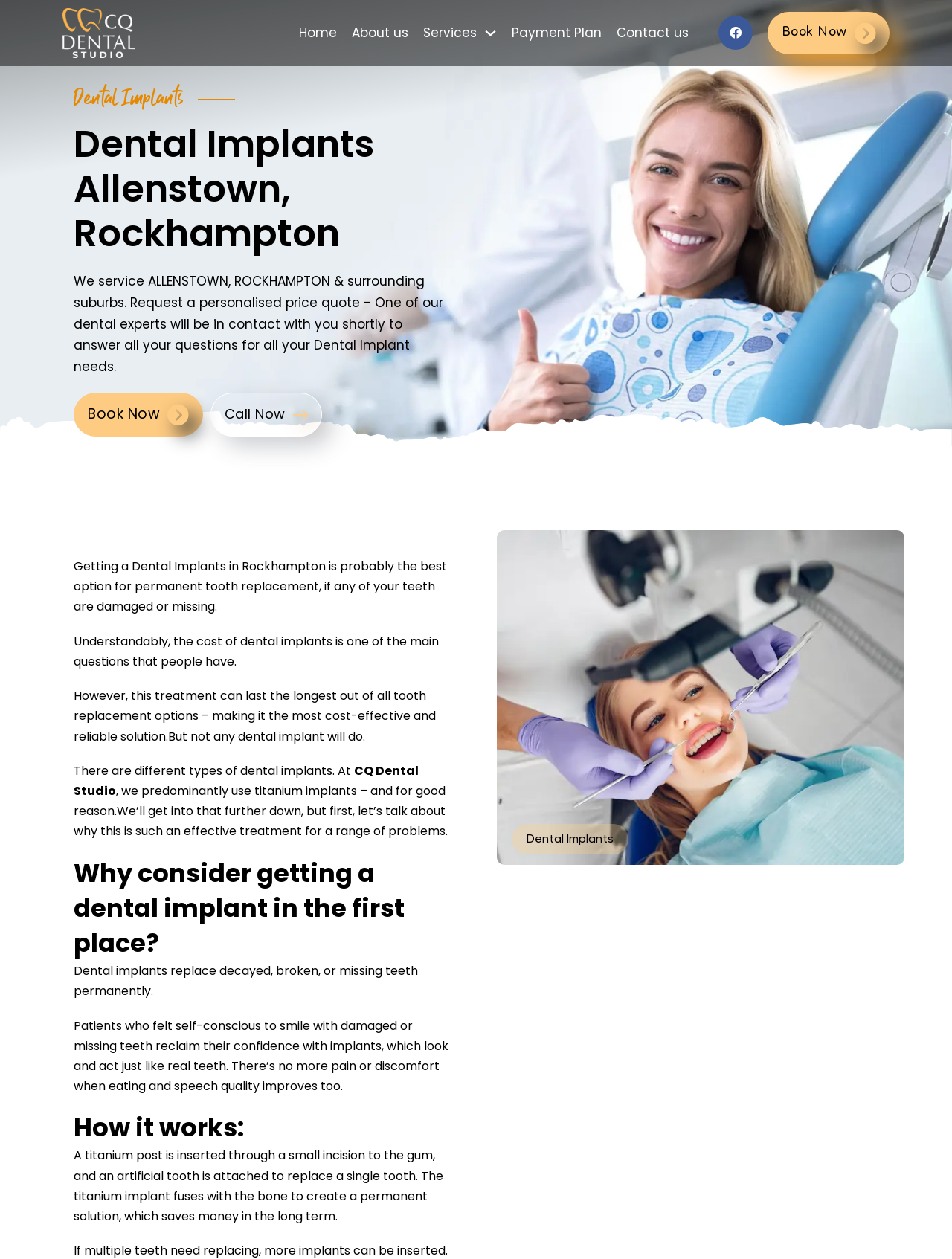What is the main service offered by the clinic?
Answer the question using a single word or phrase, according to the image.

Dental Implants